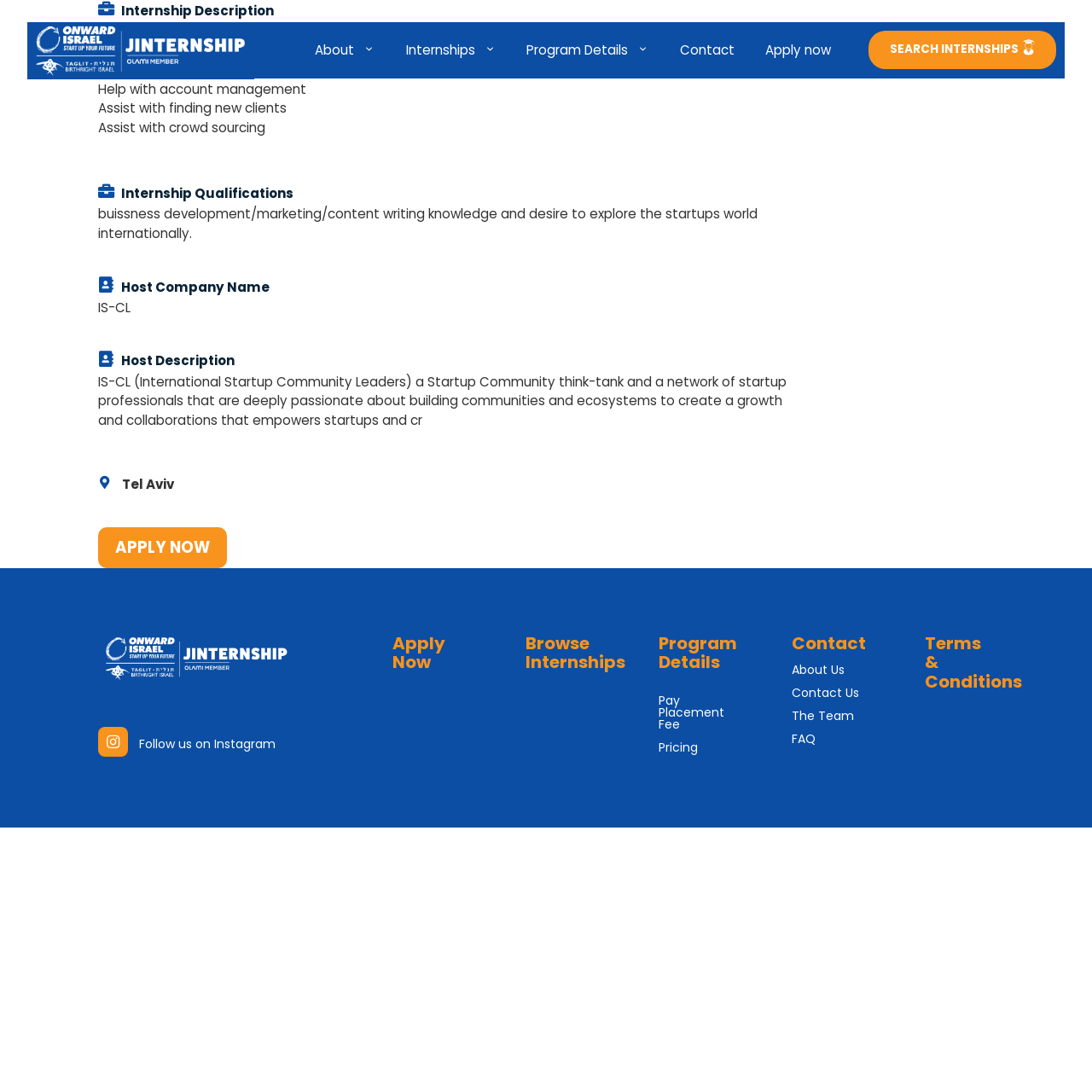Please locate the bounding box coordinates for the element that should be clicked to achieve the following instruction: "Browse 'Internships g' page". Ensure the coordinates are given as four float numbers between 0 and 1, i.e., [left, top, right, bottom].

[0.364, 0.028, 0.463, 0.064]